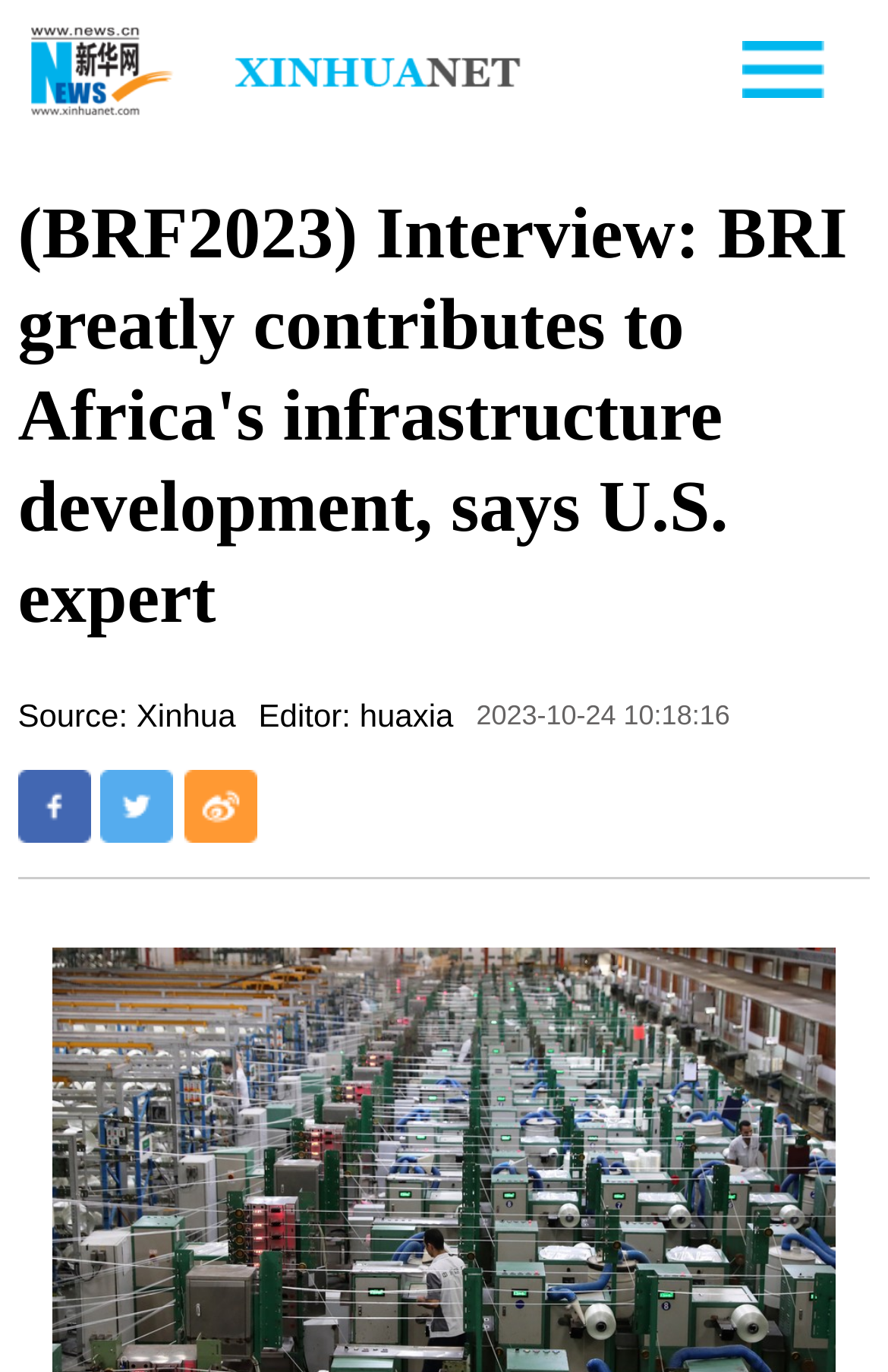Give a detailed account of the webpage, highlighting key information.

The webpage appears to be a news article page. At the top, there is a heading that reads "(BRF2023) Interview: BRI greatly contributes to Africa's infrastructure development, says U.S. expert". Below the heading, there is a source attribution that reads "Source: Xinhua" on the left, and an editor's credit that reads "Editor: huaxia" on the right. The publication date "2023-10-24 10:18:16" is located to the right of the editor's credit.

On the top-left corner, there is a link accompanied by a small image. The image is relatively small, taking up about 5% of the screen width. On the top-right corner, there is another image that is slightly larger, taking up about 10% of the screen width.

Below the heading and the source attribution, there are three social media sharing links: "分享到Facebook", "分享到Twitter", and "分享到新浪微博". These links are aligned horizontally and are located near the middle of the page.